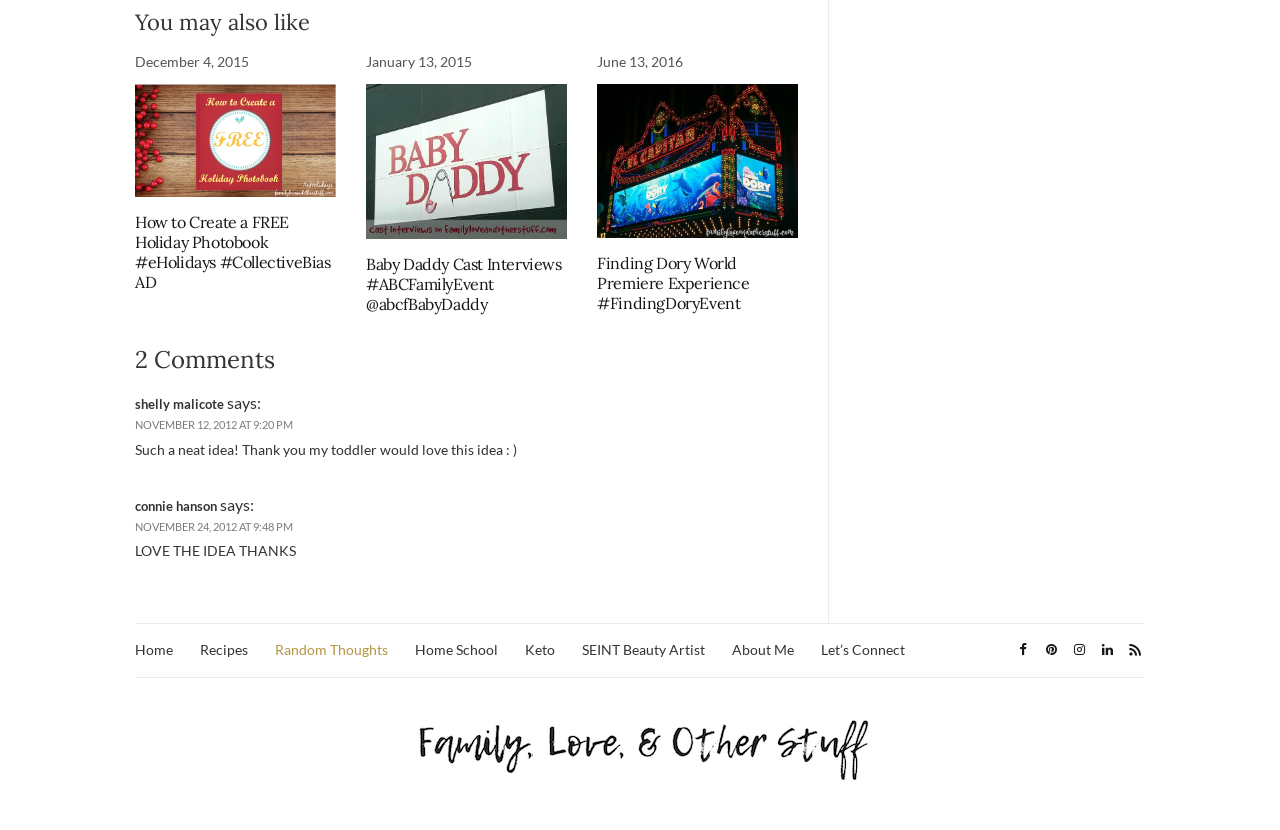Look at the image and answer the question in detail:
What is the name of the author of the second comment?

I determined the name of the author of the second comment by looking at the static text element within the second comment element. The text of the static text element is 'connie hanson', which indicates the name of the author.